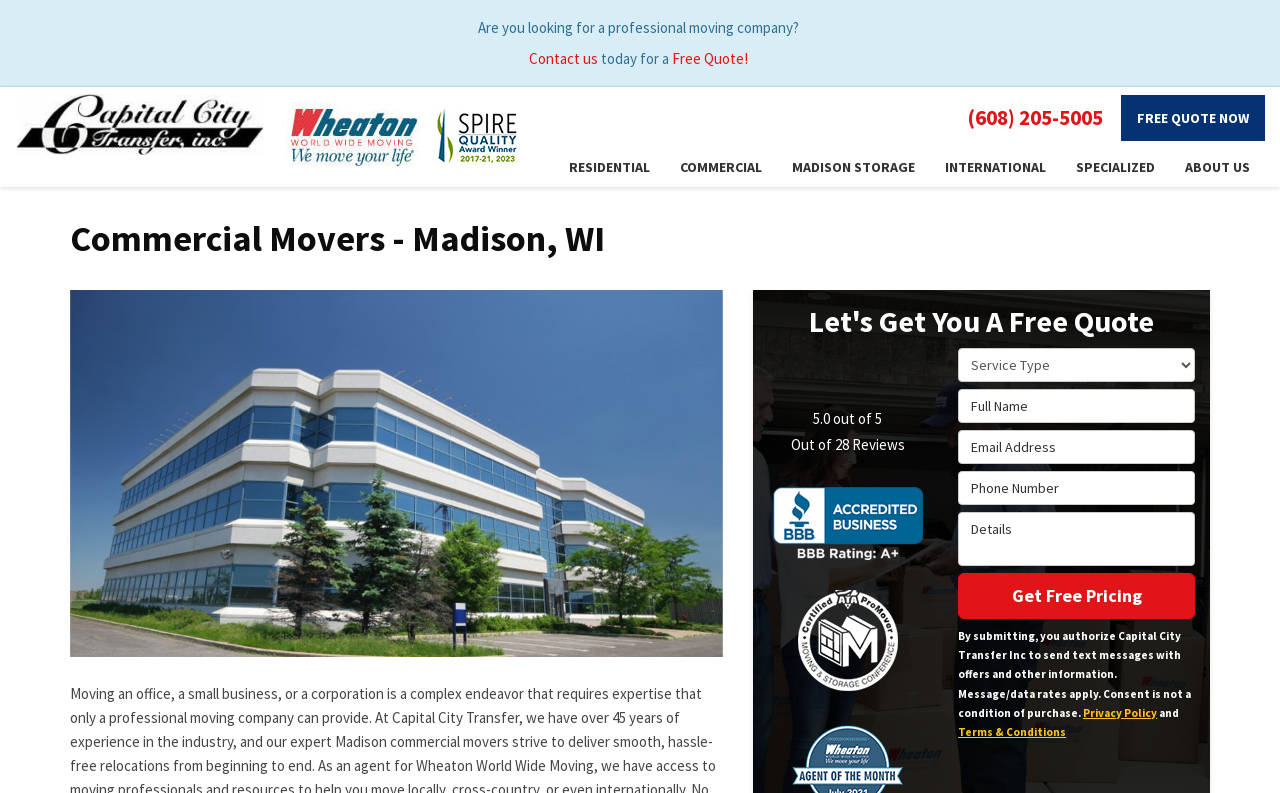Please identify the bounding box coordinates of the area that needs to be clicked to follow this instruction: "Click the 'Get Free Pricing' button".

[0.749, 0.723, 0.934, 0.781]